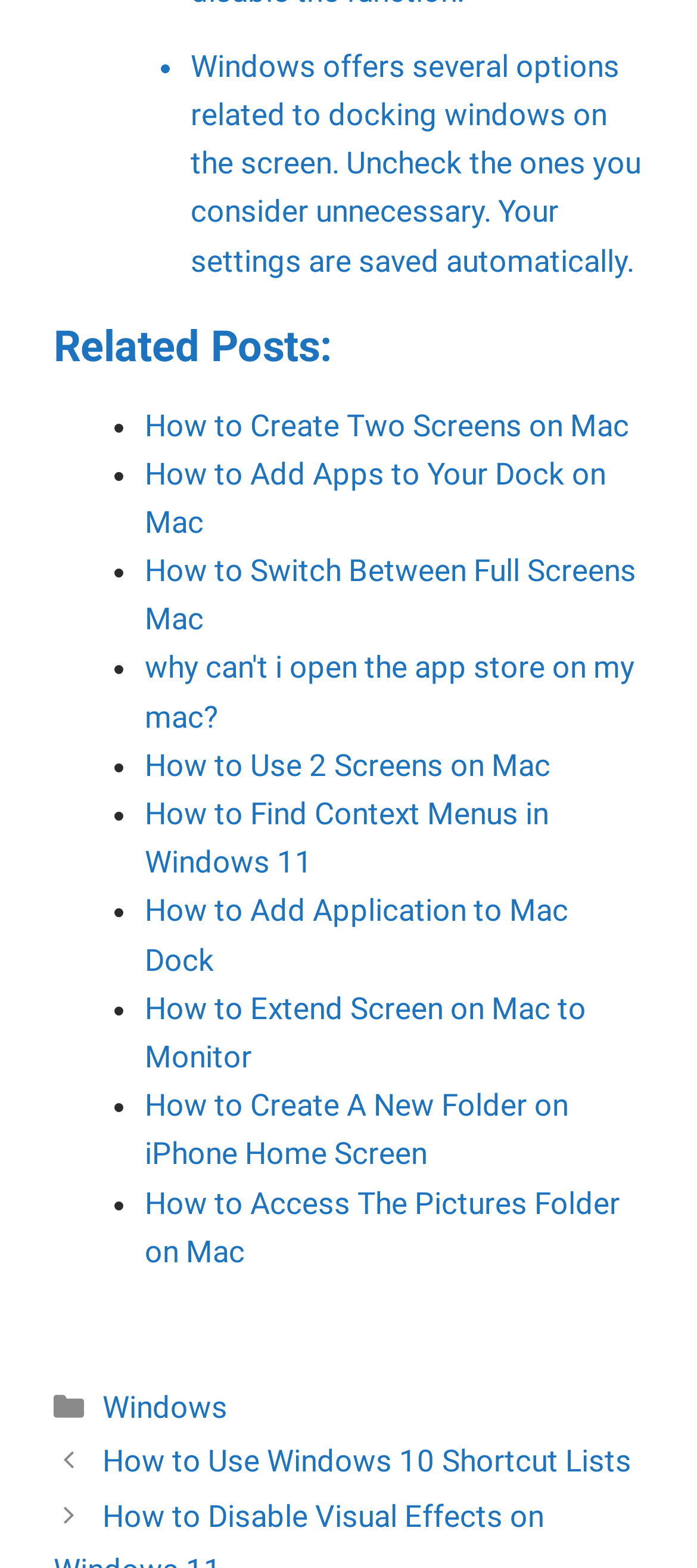Provide the bounding box coordinates for the UI element that is described by this text: "Related Posts:". The coordinates should be in the form of four float numbers between 0 and 1: [left, top, right, bottom].

[0.077, 0.211, 0.923, 0.233]